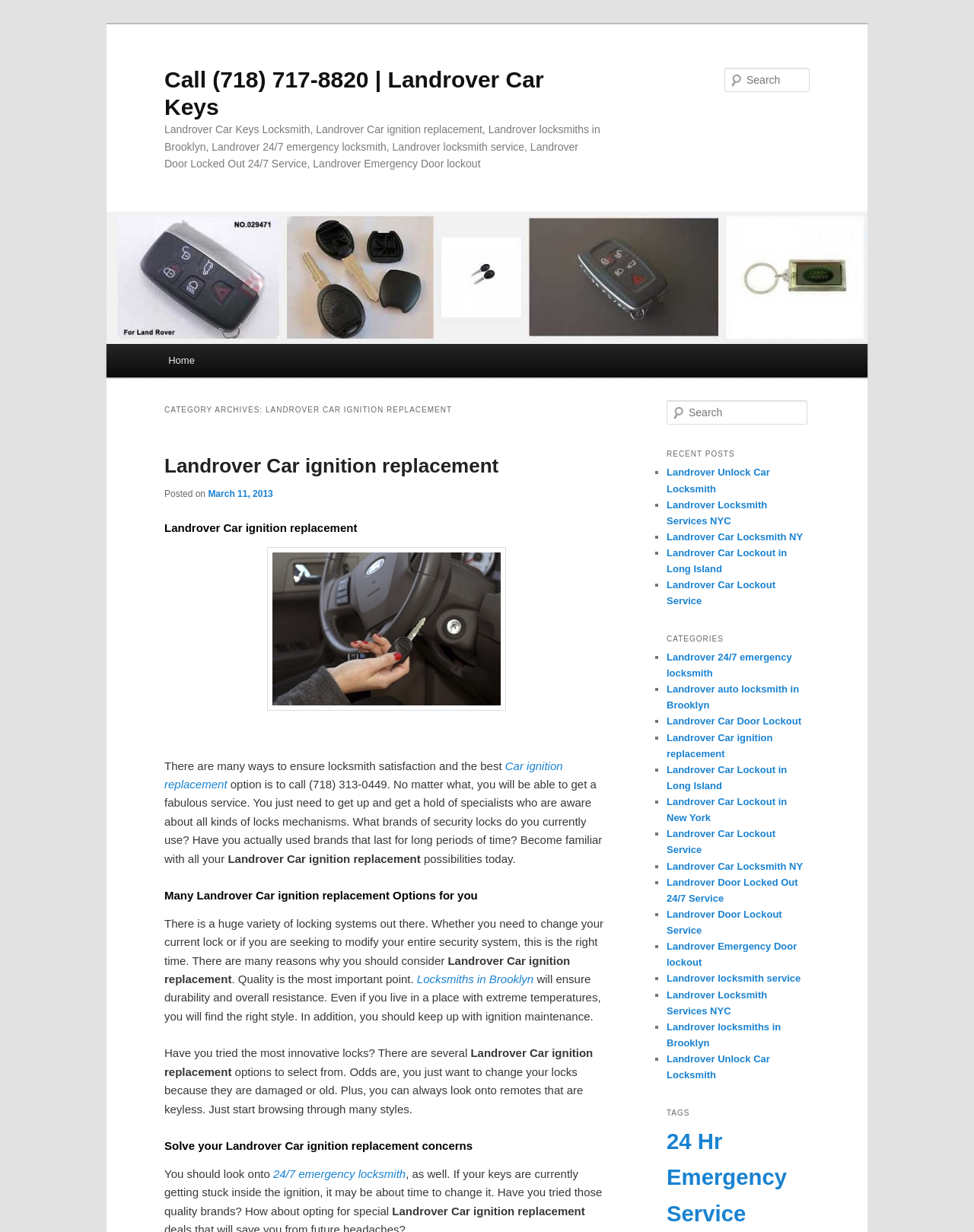Identify the bounding box coordinates of the part that should be clicked to carry out this instruction: "Call the phone number".

[0.169, 0.054, 0.558, 0.097]